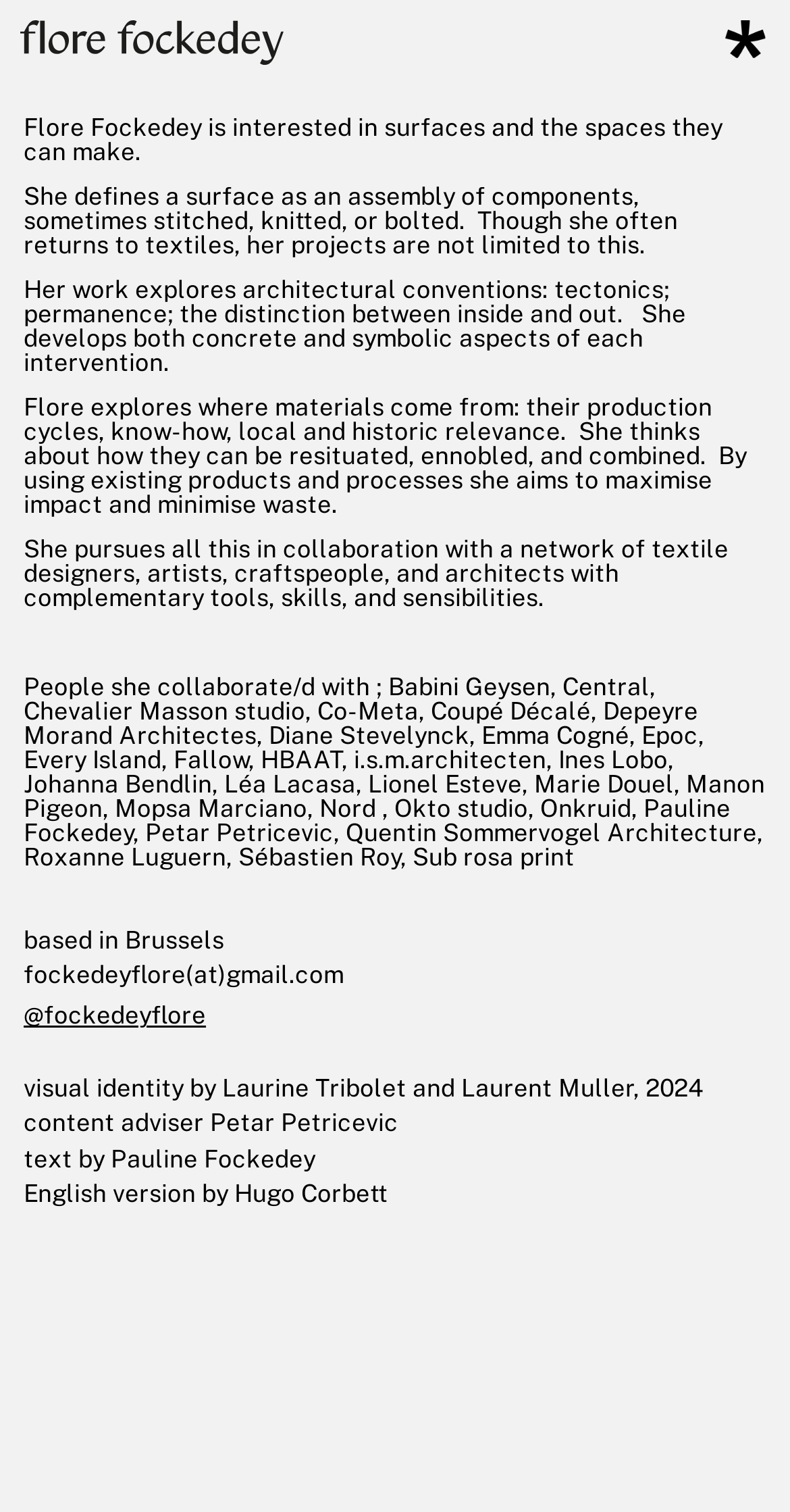Determine the bounding box coordinates of the UI element described below. Use the format (top-left x, top-left y, bottom-right x, bottom-right y) with floating point numbers between 0 and 1: @fockedeyflore

[0.03, 0.662, 0.261, 0.681]